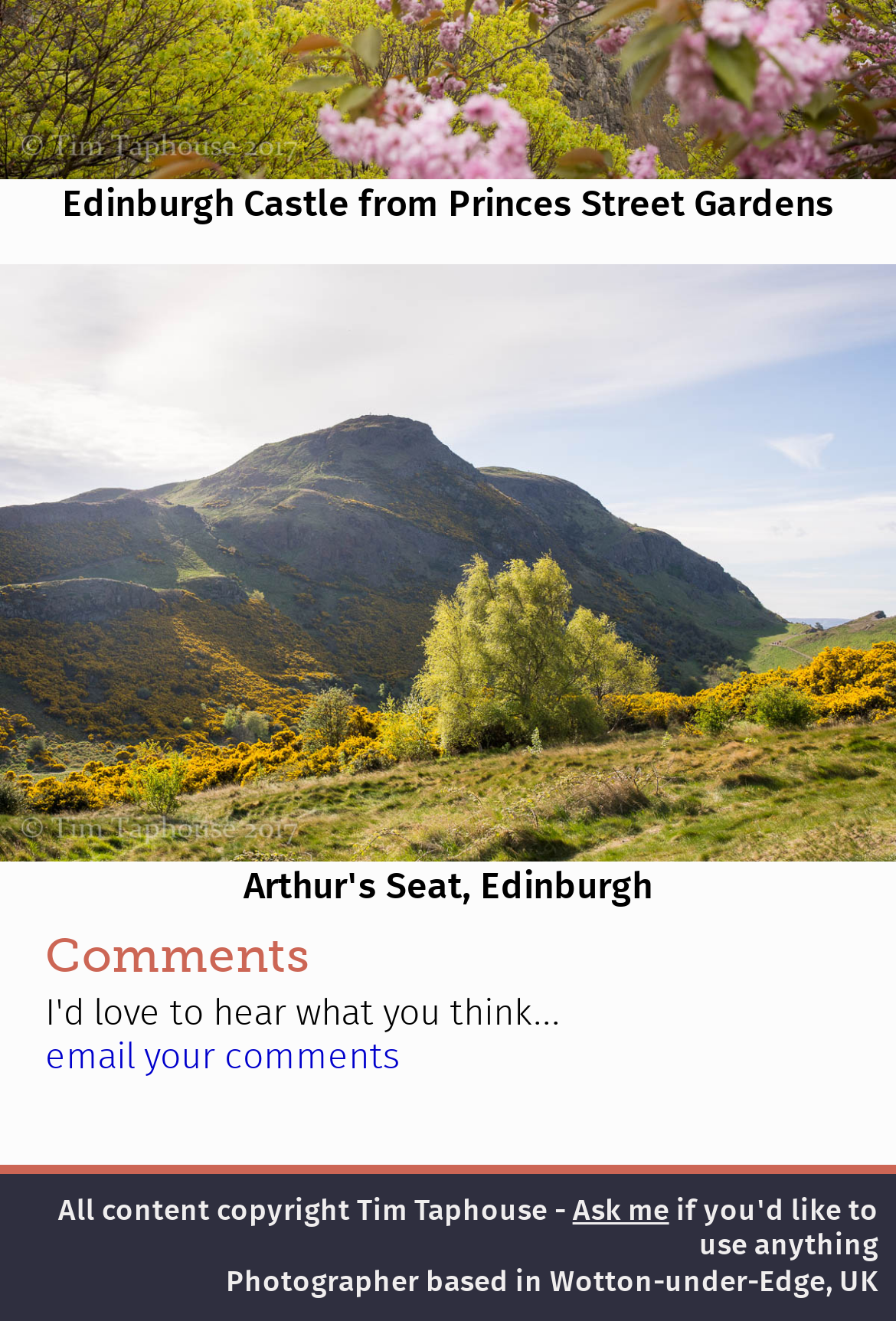Based on the element description Events, identify the bounding box of the UI element in the given webpage screenshot. The coordinates should be in the format (top-left x, top-left y, bottom-right x, bottom-right y) and must be between 0 and 1.

None